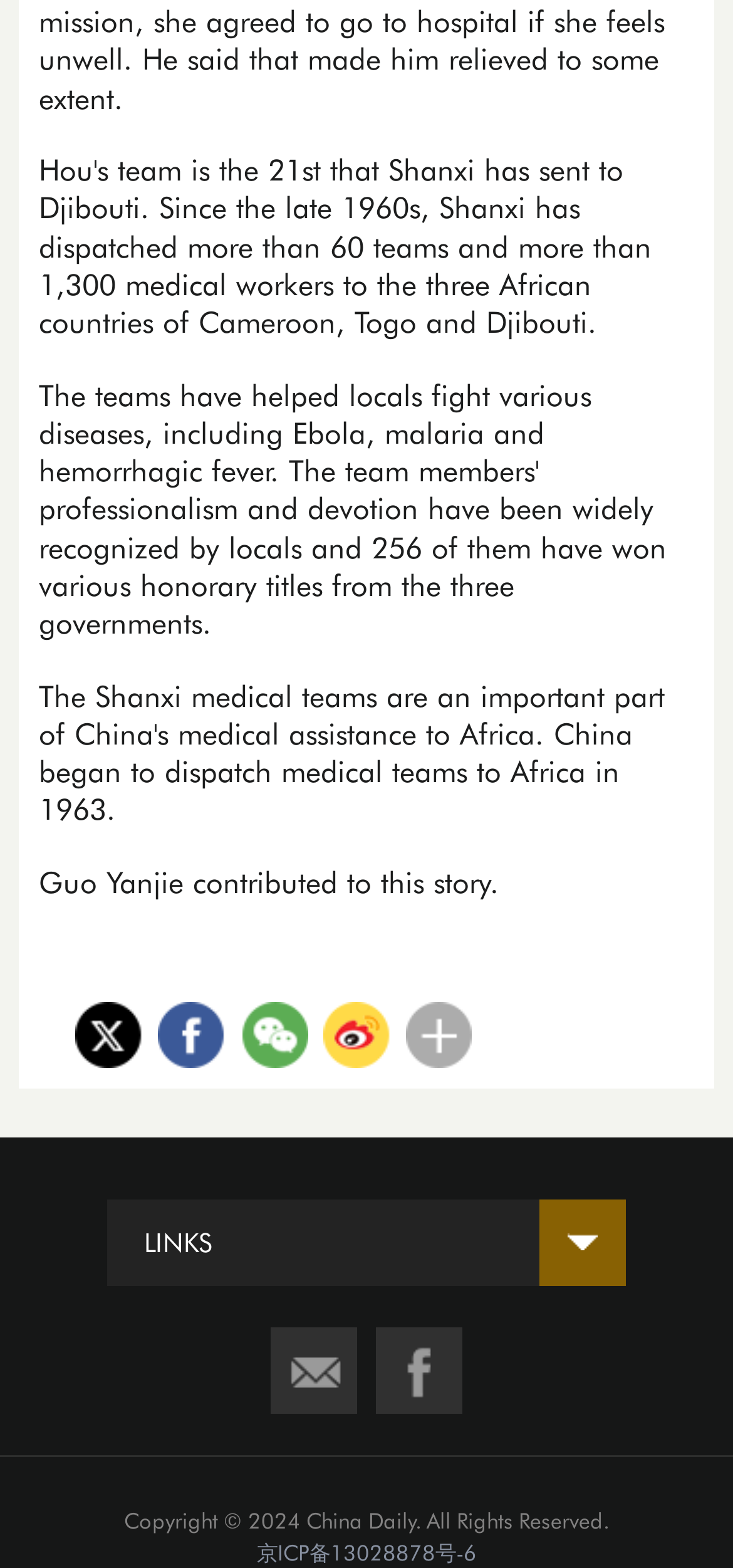What is the ICP number?
Based on the screenshot, provide a one-word or short-phrase response.

京ICP备13028878号-6